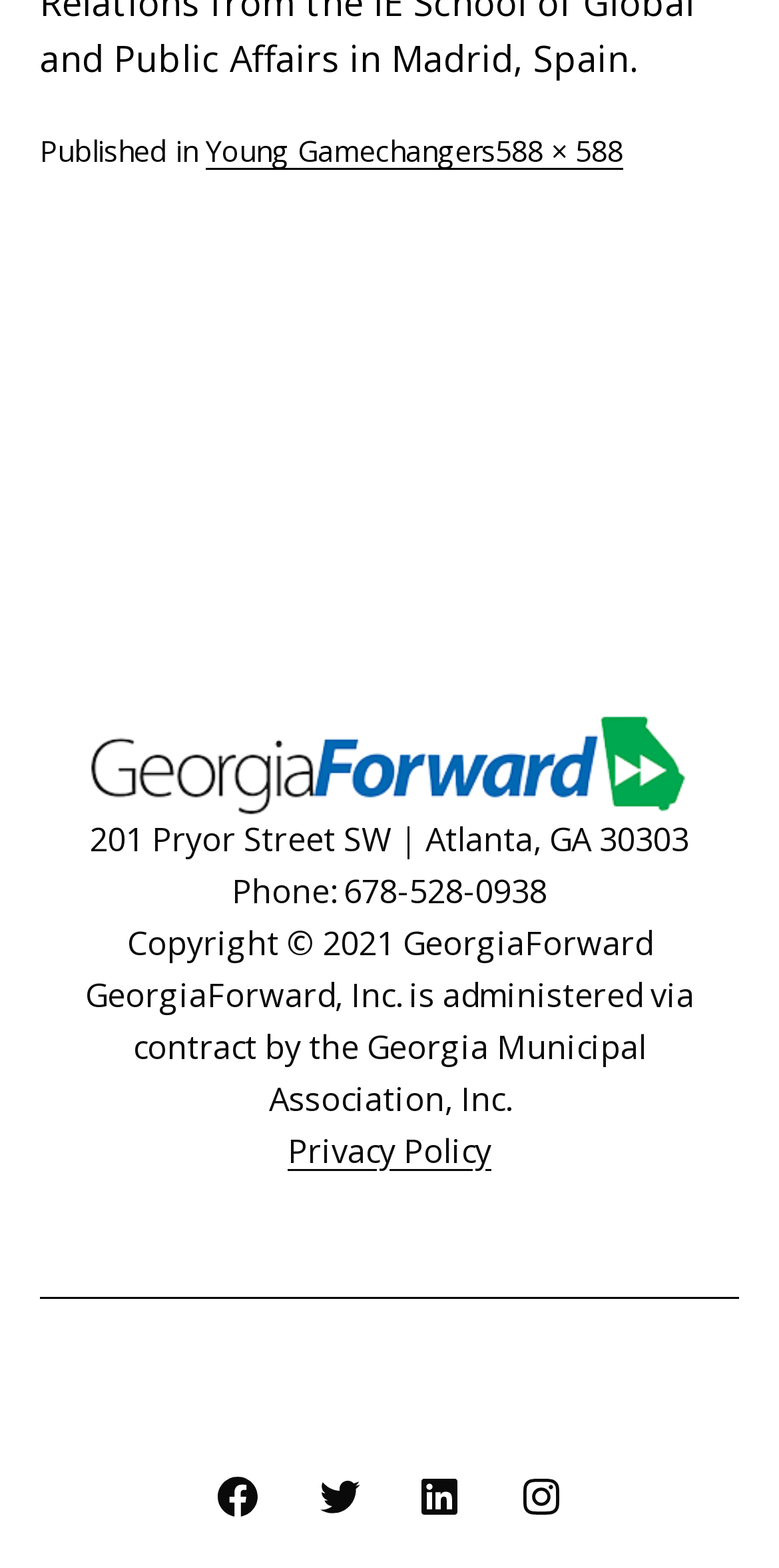Provide a brief response to the question below using one word or phrase:
What is the size of the full-size image?

588 × 588